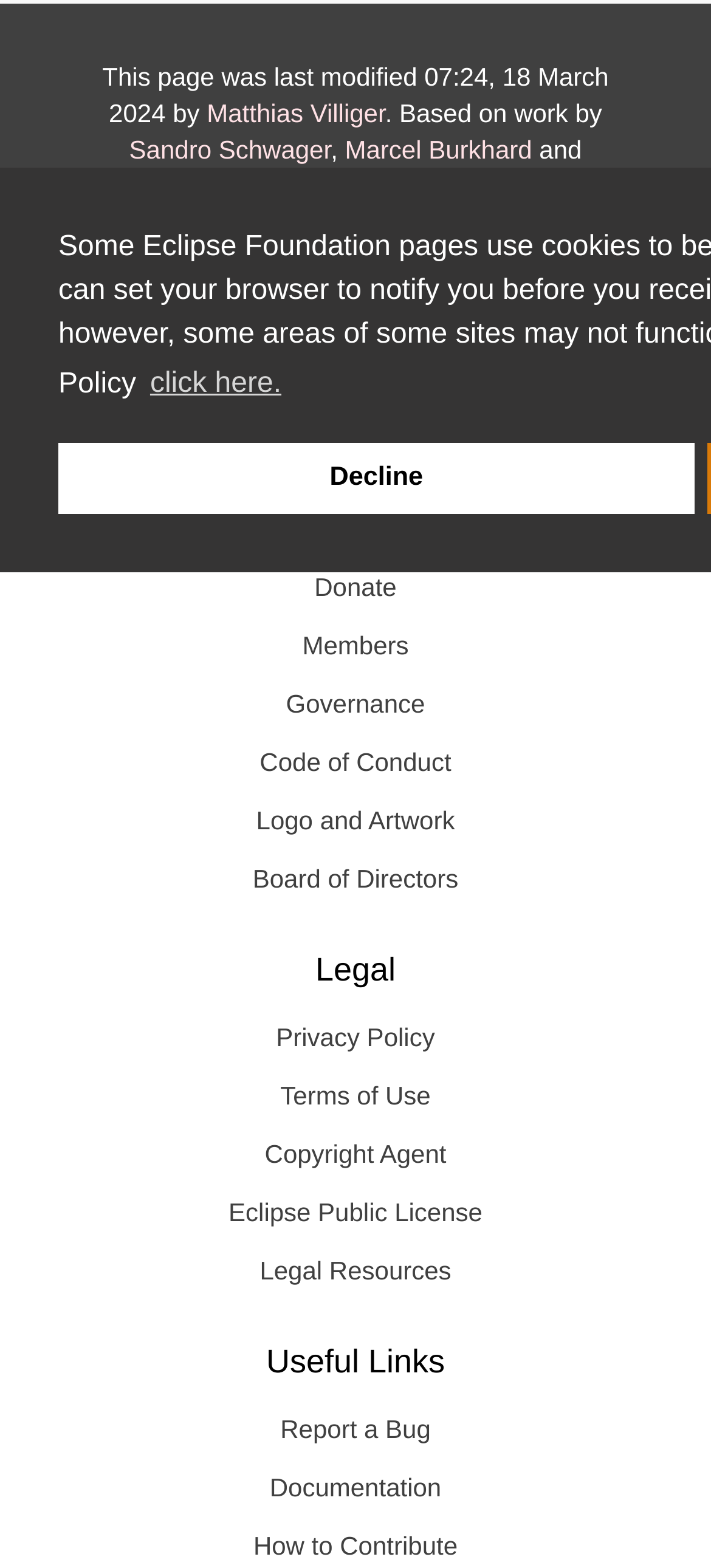Identify the bounding box coordinates of the area you need to click to perform the following instruction: "visit the About Us page".

[0.038, 0.281, 0.962, 0.318]